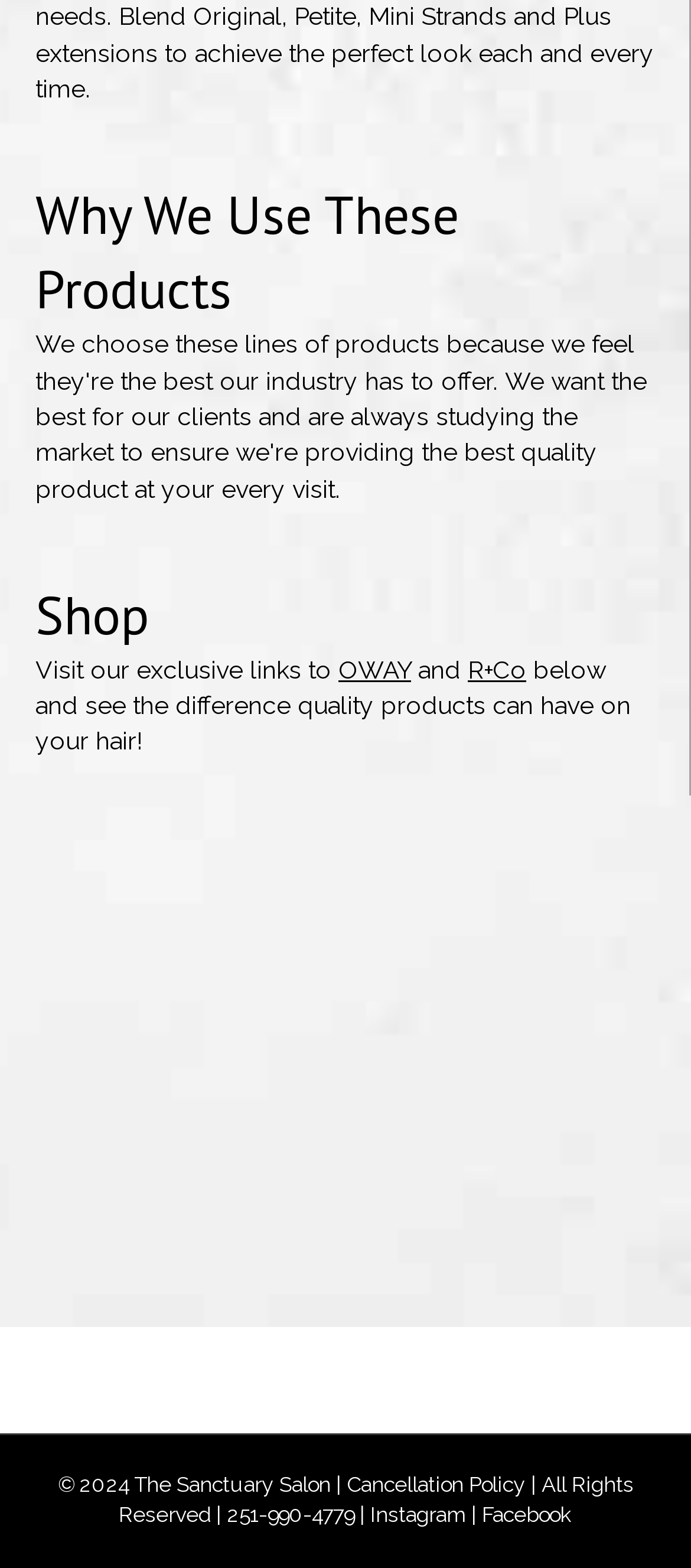Please identify the bounding box coordinates of the element I should click to complete this instruction: 'Open 'Instagram''. The coordinates should be given as four float numbers between 0 and 1, like this: [left, top, right, bottom].

[0.536, 0.958, 0.674, 0.974]